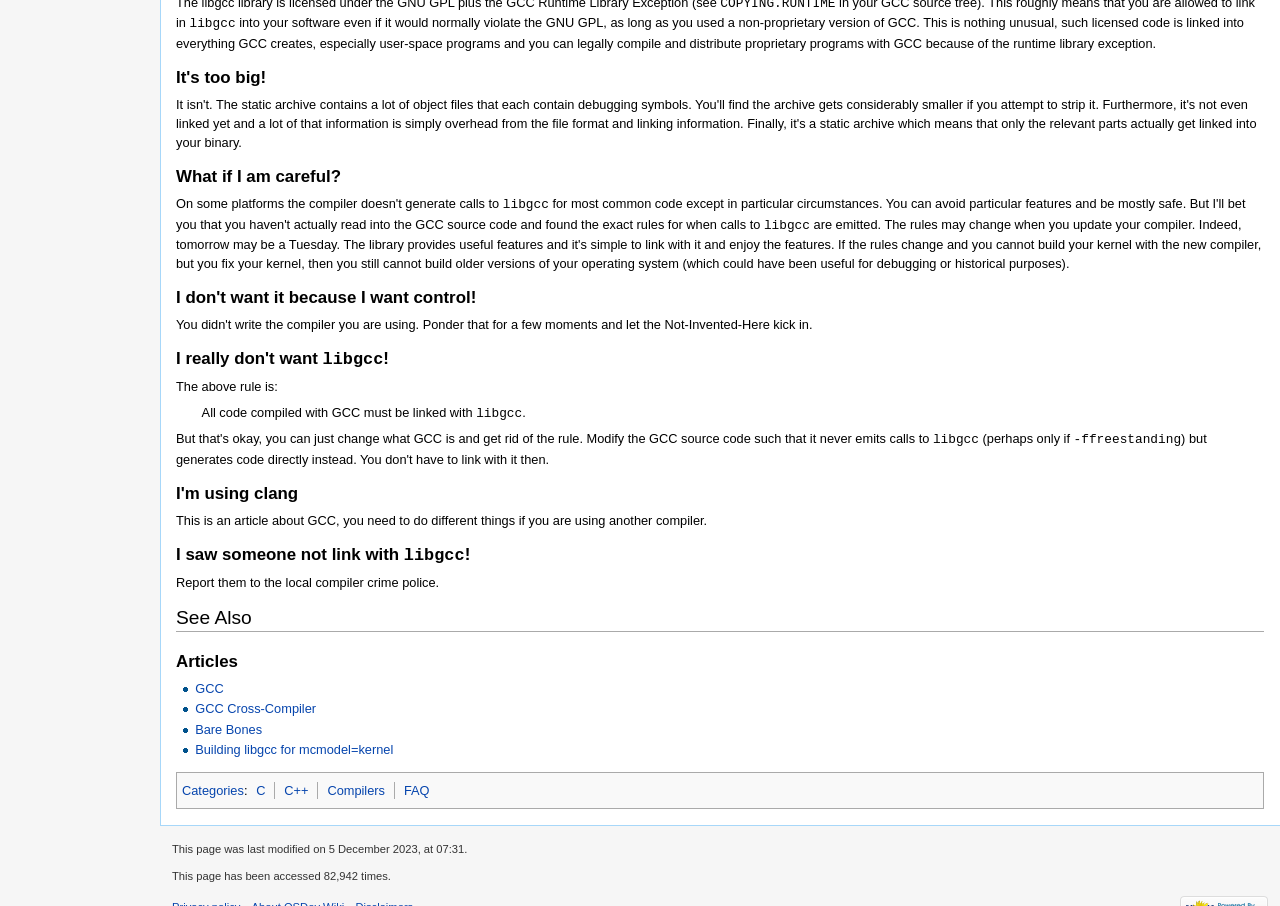Locate the bounding box coordinates of the element that should be clicked to fulfill the instruction: "Click the link 'GCC'".

[0.152, 0.751, 0.175, 0.768]